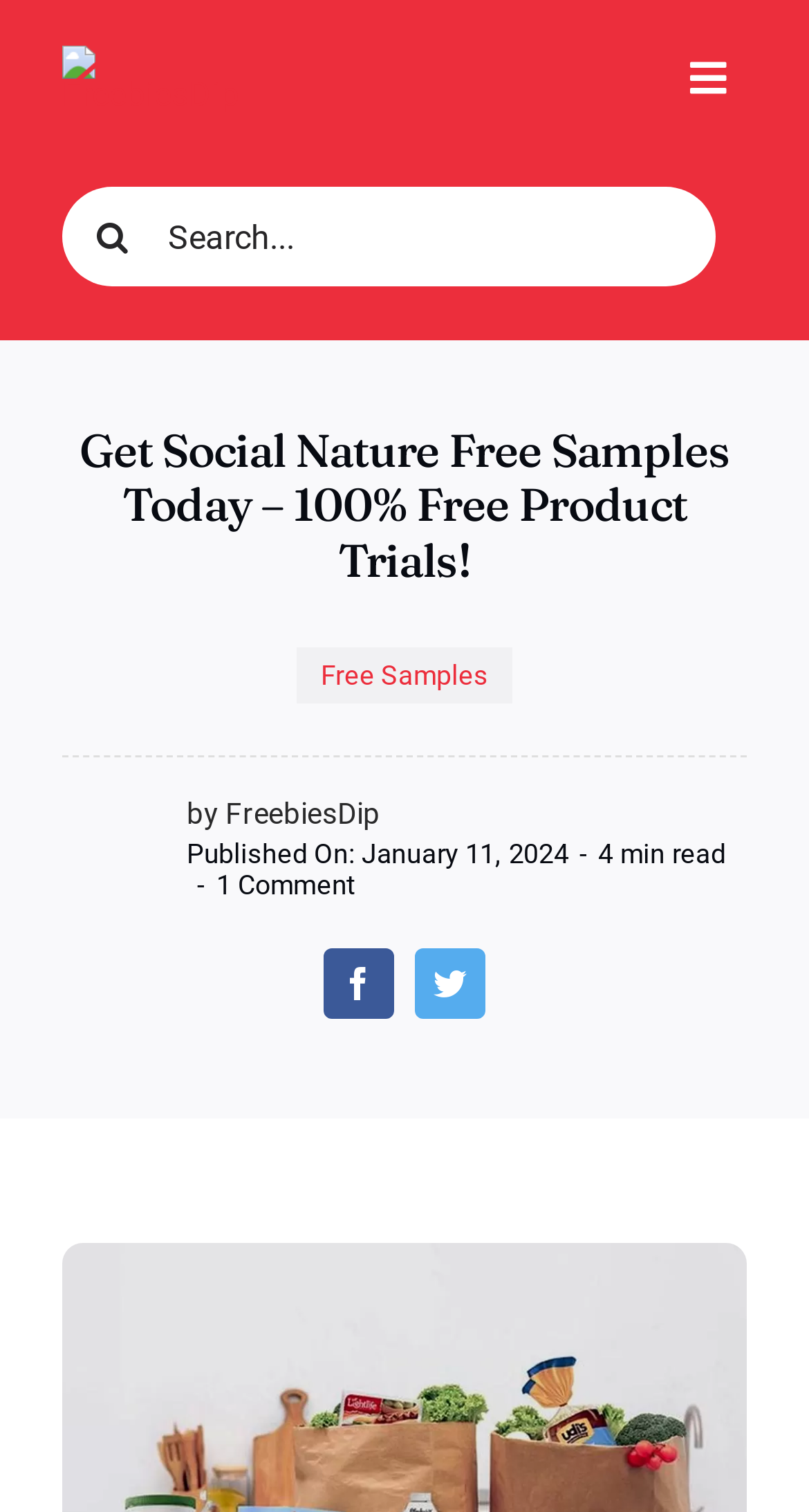What is the estimated reading time of the article?
Answer the question with a single word or phrase by looking at the picture.

4 min